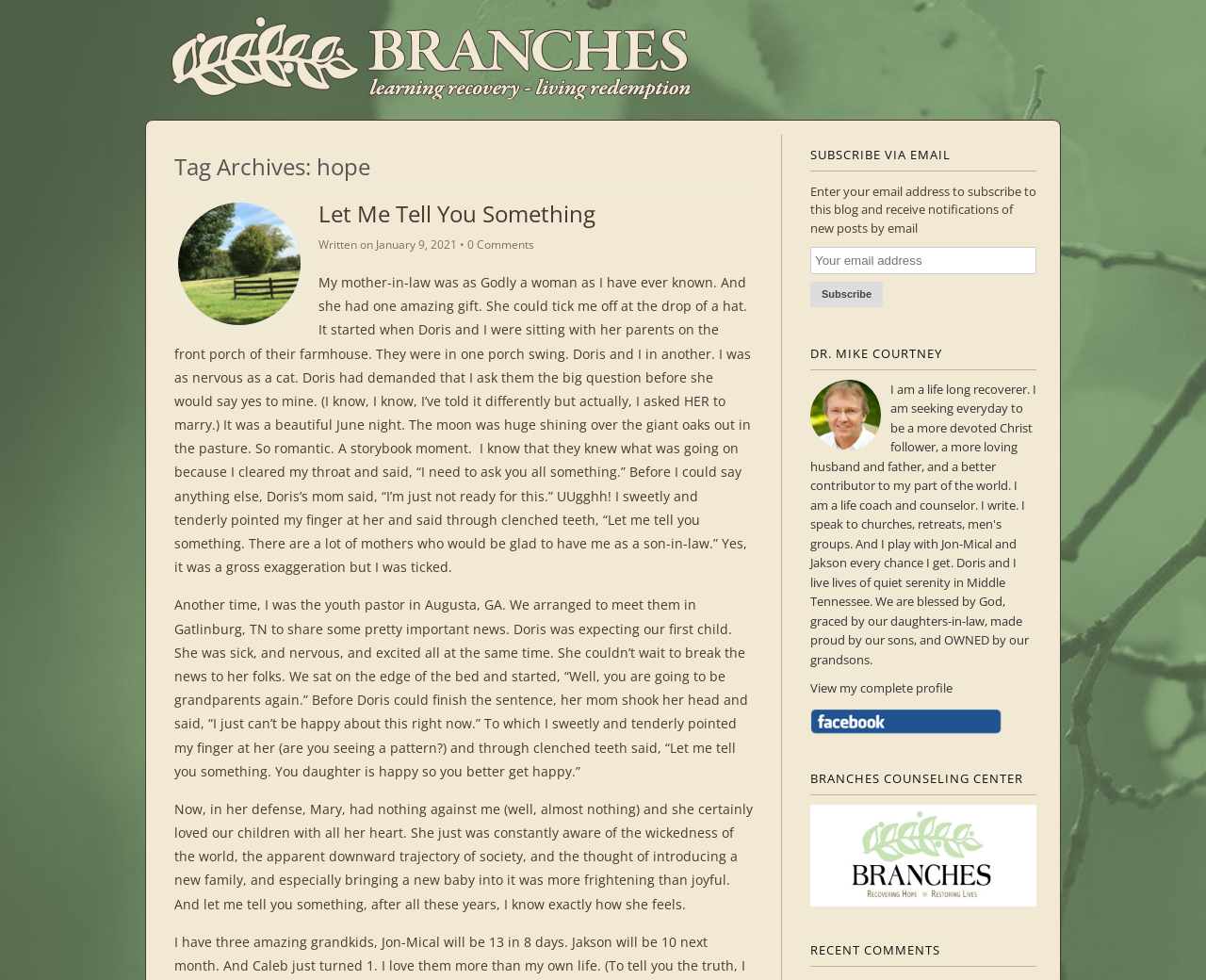What is the date of the blog post?
Based on the visual information, provide a detailed and comprehensive answer.

The date of the blog post can be found in the time element with the text 'January 9, 2021'. This time element is a child of the StaticText element with the text 'Written on'.